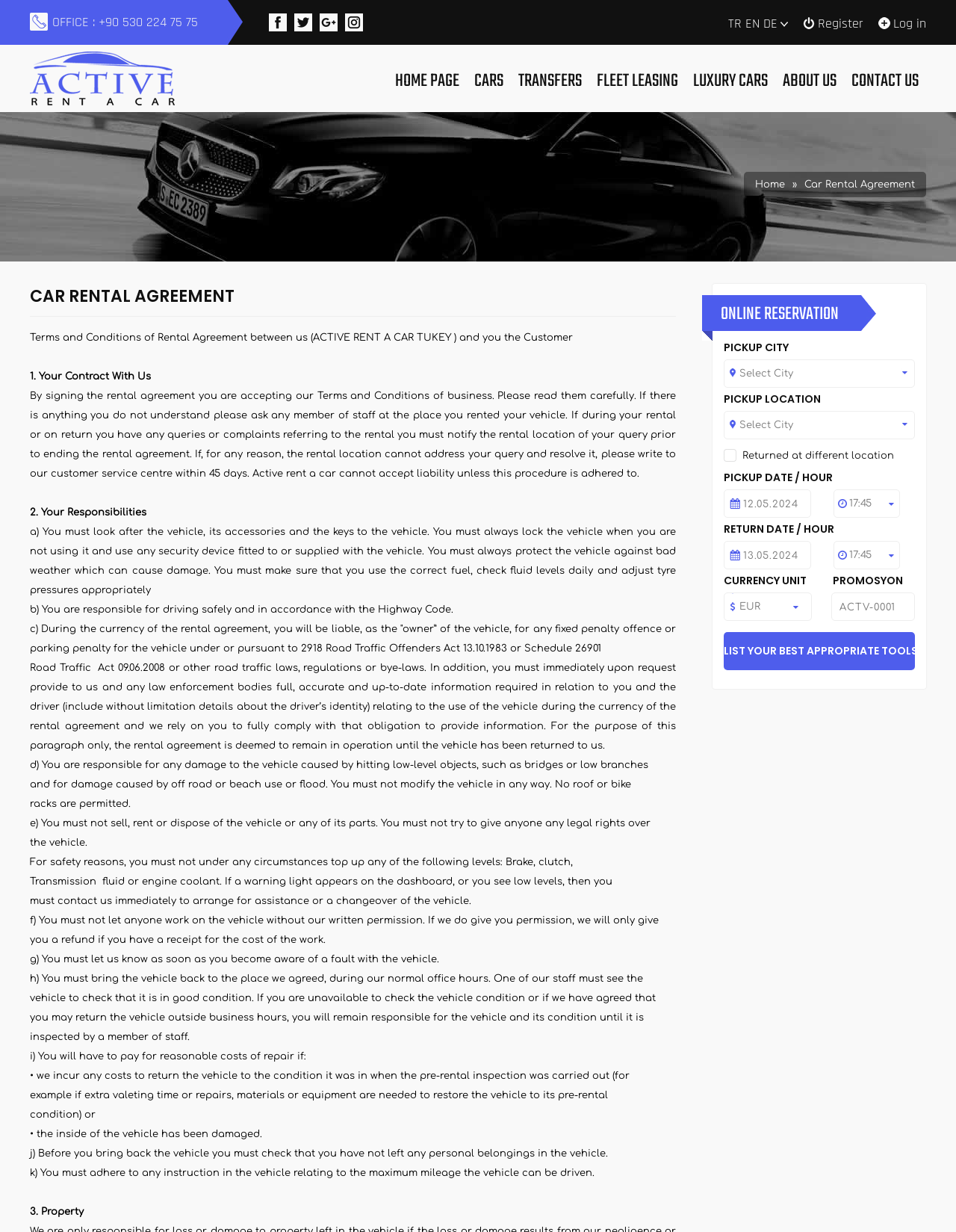Find the bounding box coordinates of the element to click in order to complete this instruction: "Click the 'LIST YOUR BEST APPROPRIATE TOOLS' button". The bounding box coordinates must be four float numbers between 0 and 1, denoted as [left, top, right, bottom].

[0.757, 0.513, 0.957, 0.544]